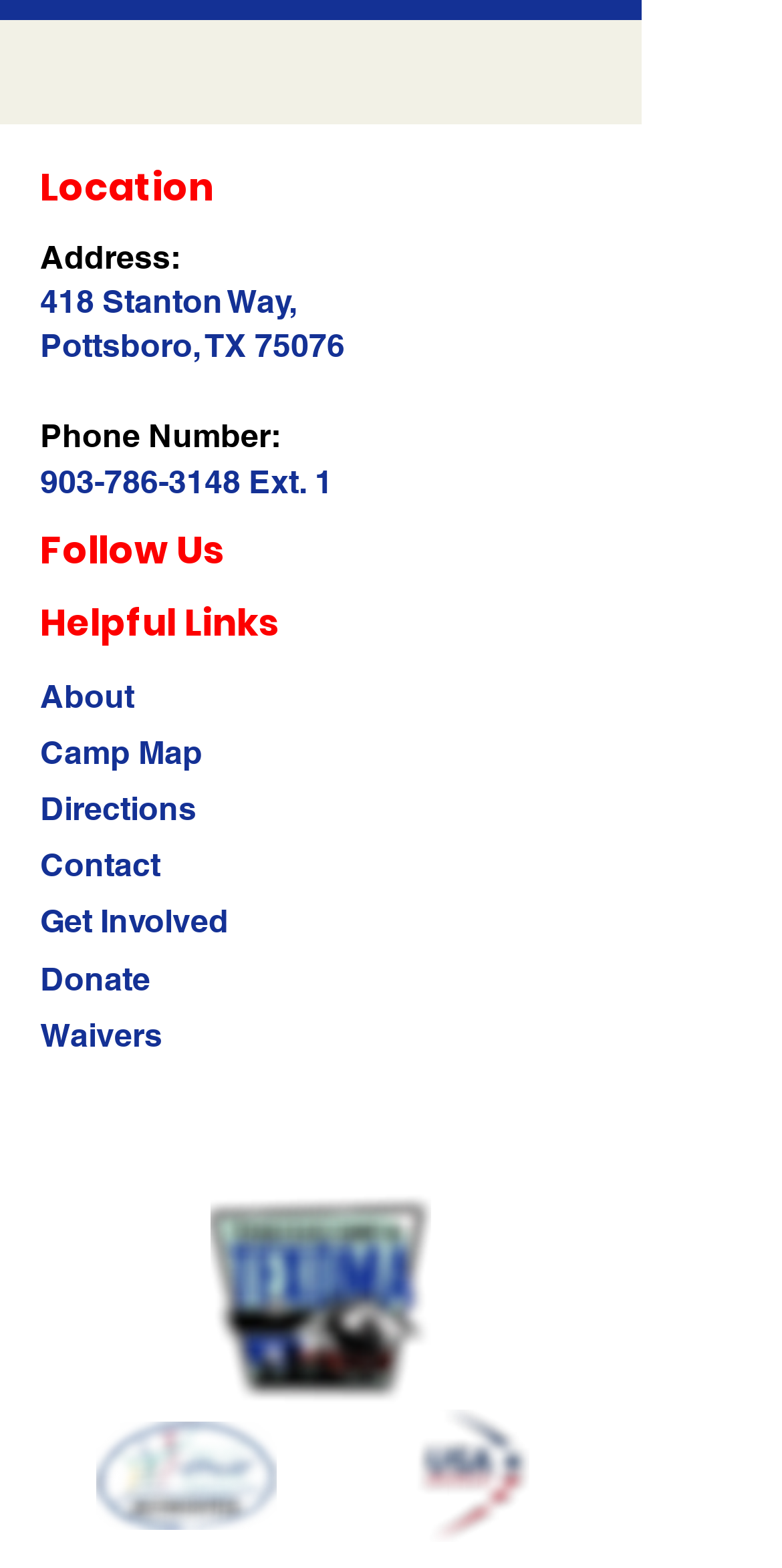Using the description "418 Stanton Way,", locate and provide the bounding box of the UI element.

[0.051, 0.18, 0.379, 0.205]